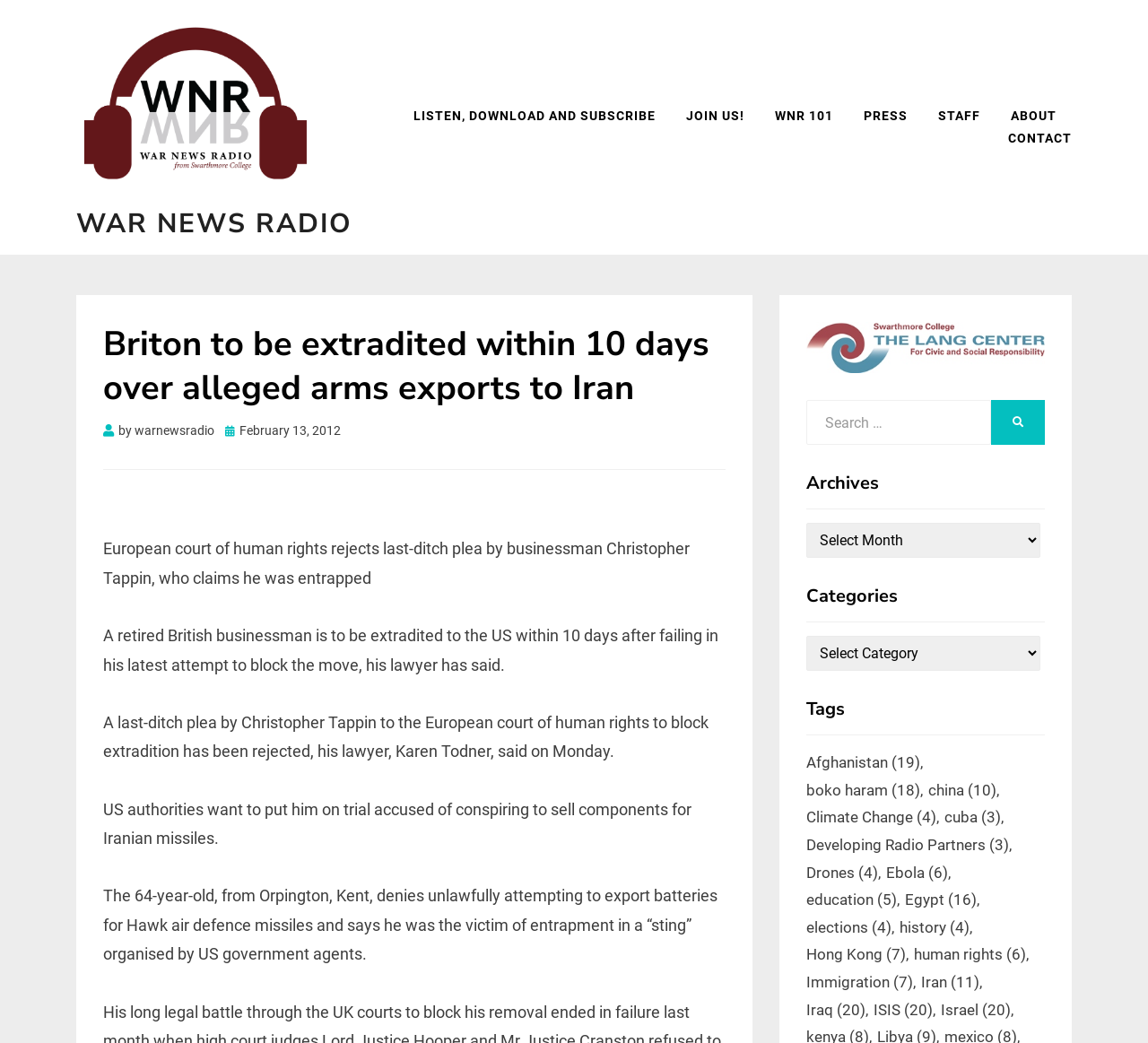Determine the bounding box coordinates of the section to be clicked to follow the instruction: "Search for something". The coordinates should be given as four float numbers between 0 and 1, formatted as [left, top, right, bottom].

[0.702, 0.384, 0.91, 0.427]